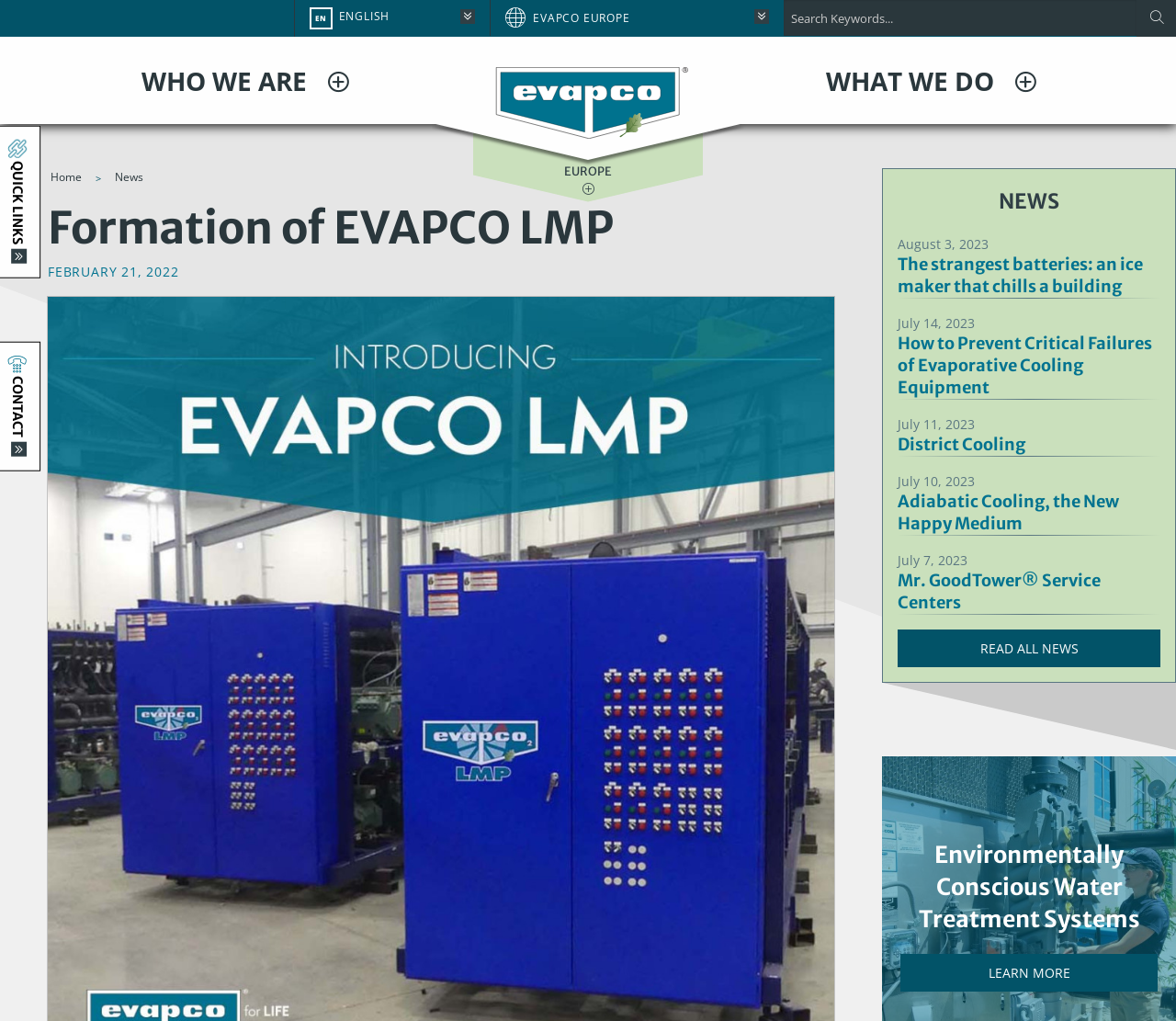Determine the bounding box coordinates for the HTML element described here: "Mr. GoodTower® Service Centers".

[0.763, 0.558, 0.936, 0.601]